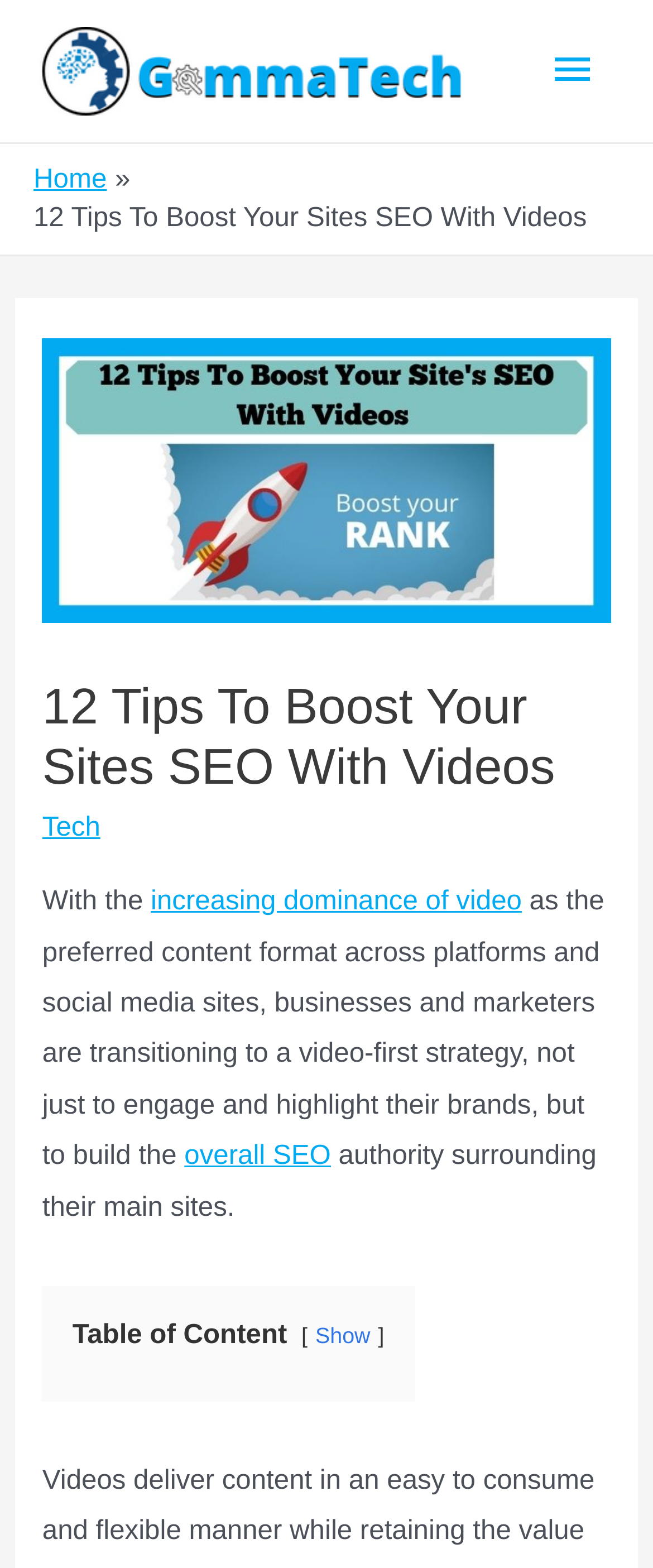Refer to the image and provide an in-depth answer to the question:
What is the preferred content format across platforms and social media sites?

According to the text on the webpage, 'with the increasing dominance of video as the preferred content format across platforms and social media sites, businesses and marketers are transitioning to a video-first strategy'.